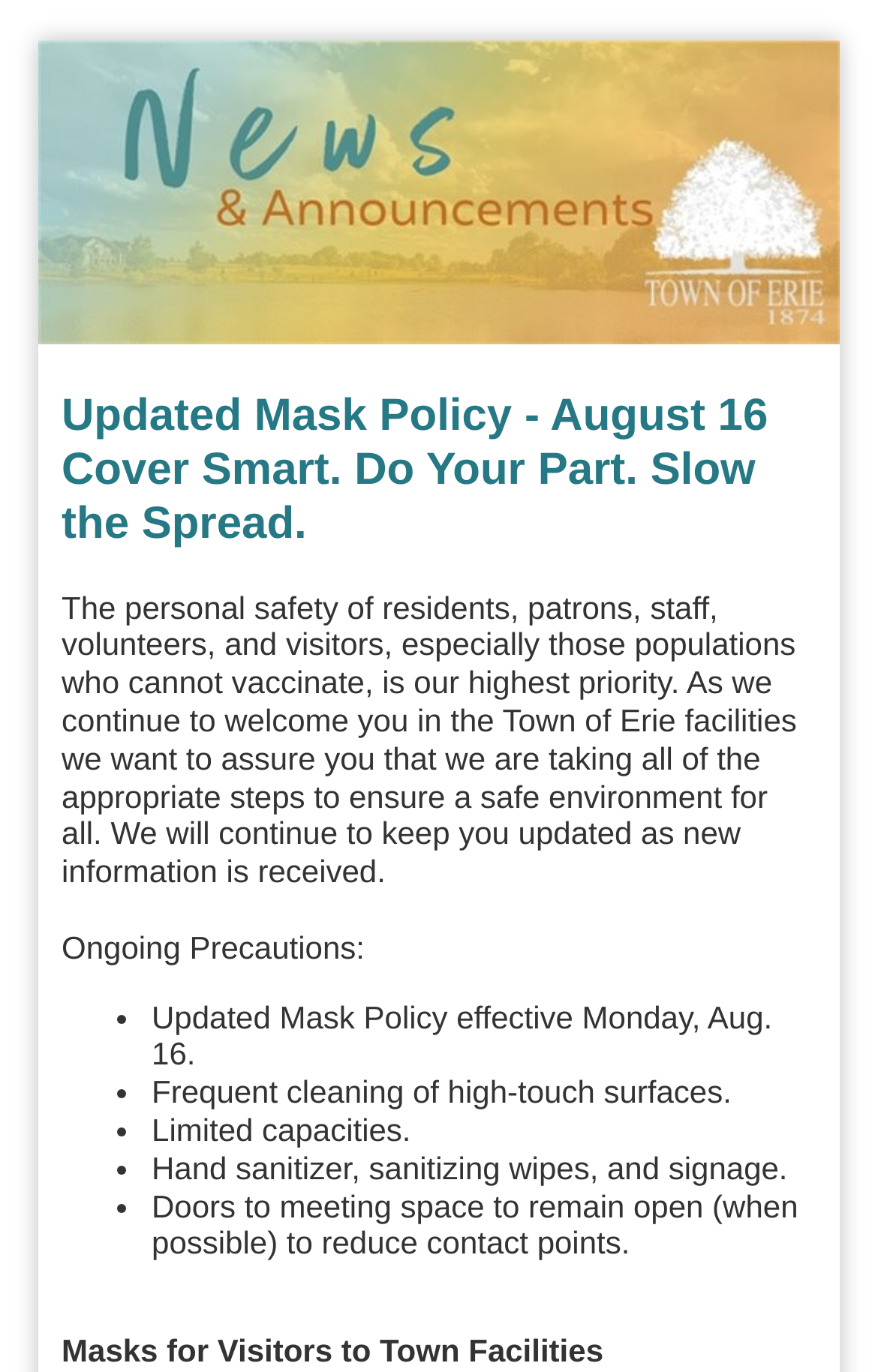What is required for visitors to Town Facilities?
Using the picture, provide a one-word or short phrase answer.

Masks